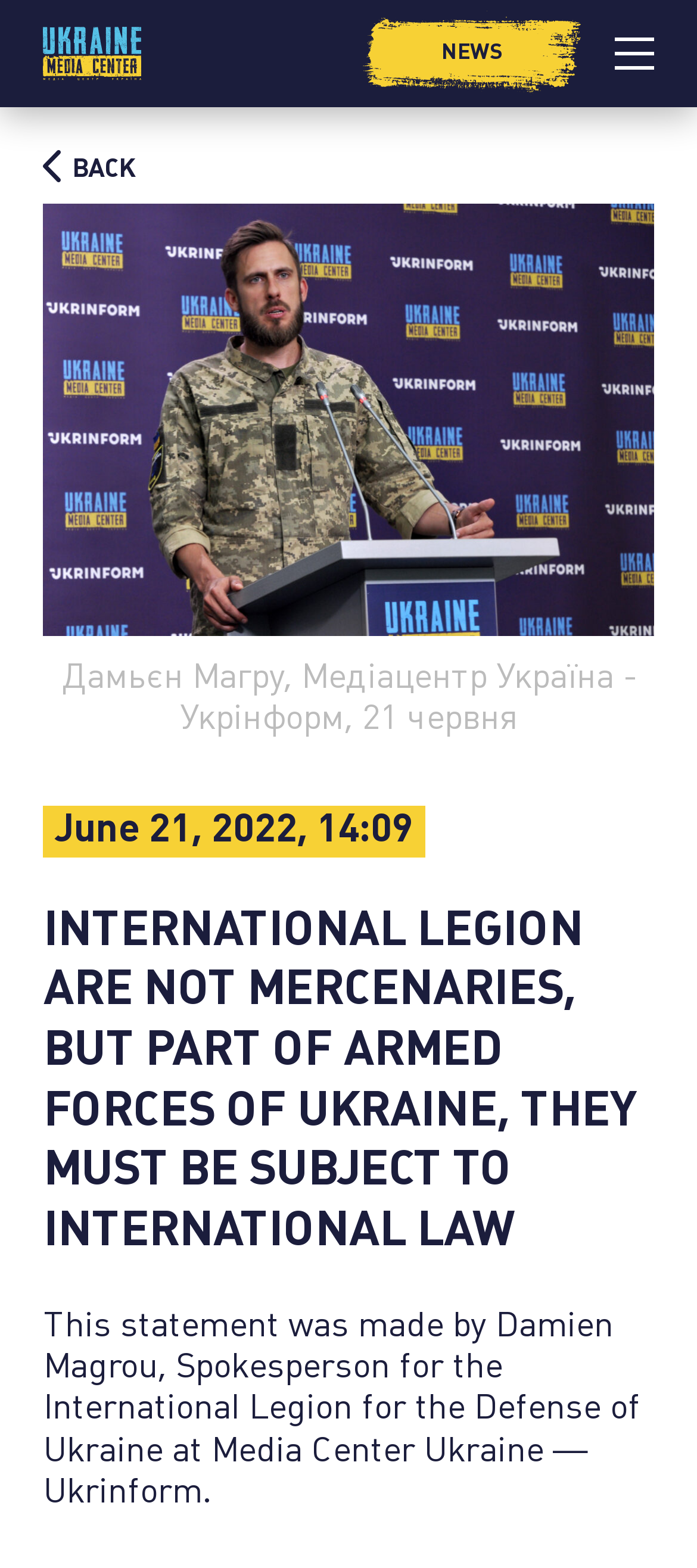Find the bounding box coordinates for the HTML element described as: "parent_node: NEWS". The coordinates should consist of four float values between 0 and 1, i.e., [left, top, right, bottom].

[0.063, 0.017, 0.203, 0.052]